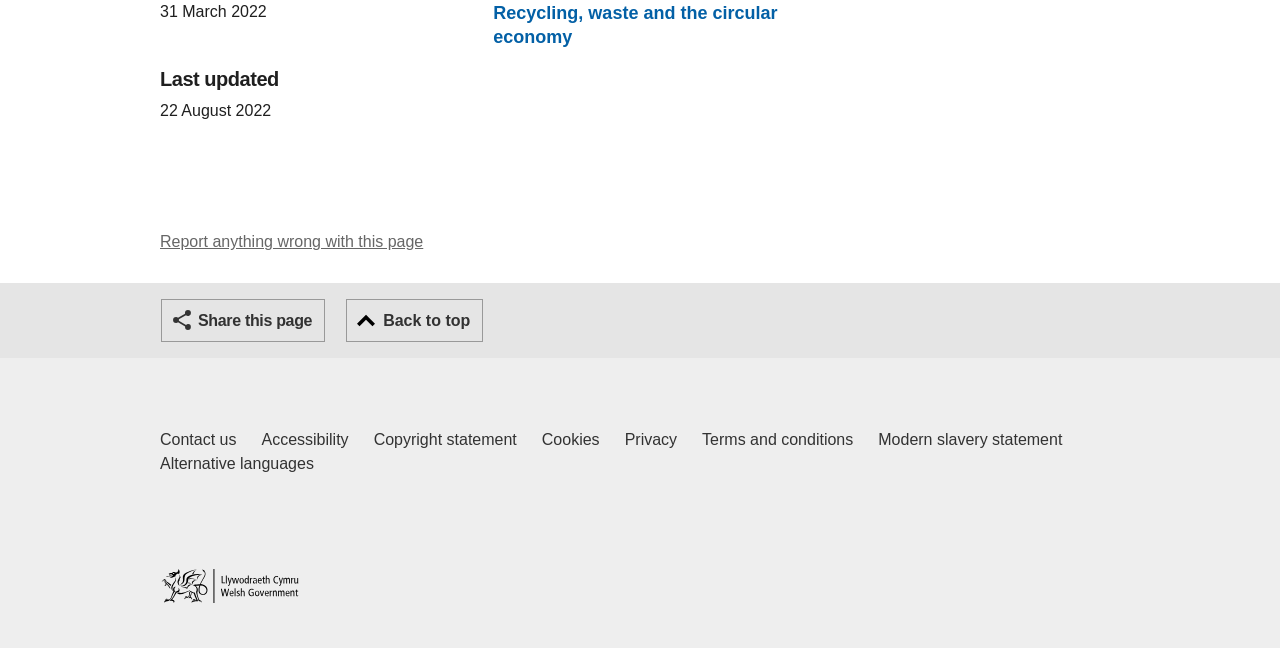Please locate the bounding box coordinates of the region I need to click to follow this instruction: "Report anything wrong with this page".

[0.125, 0.36, 0.331, 0.386]